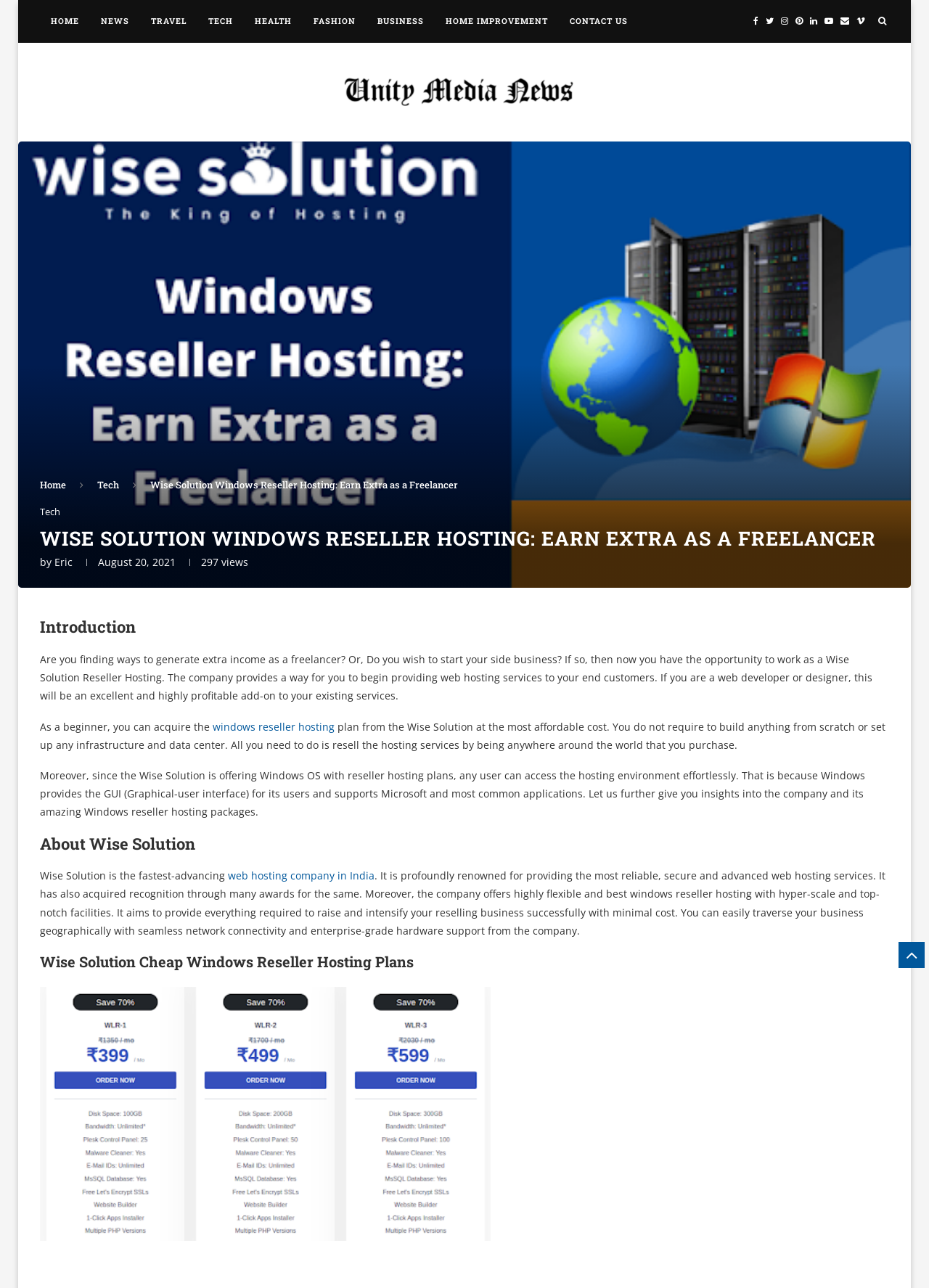What is the purpose of Wise Solution's Windows reseller hosting?
Using the visual information, reply with a single word or short phrase.

To provide web hosting services